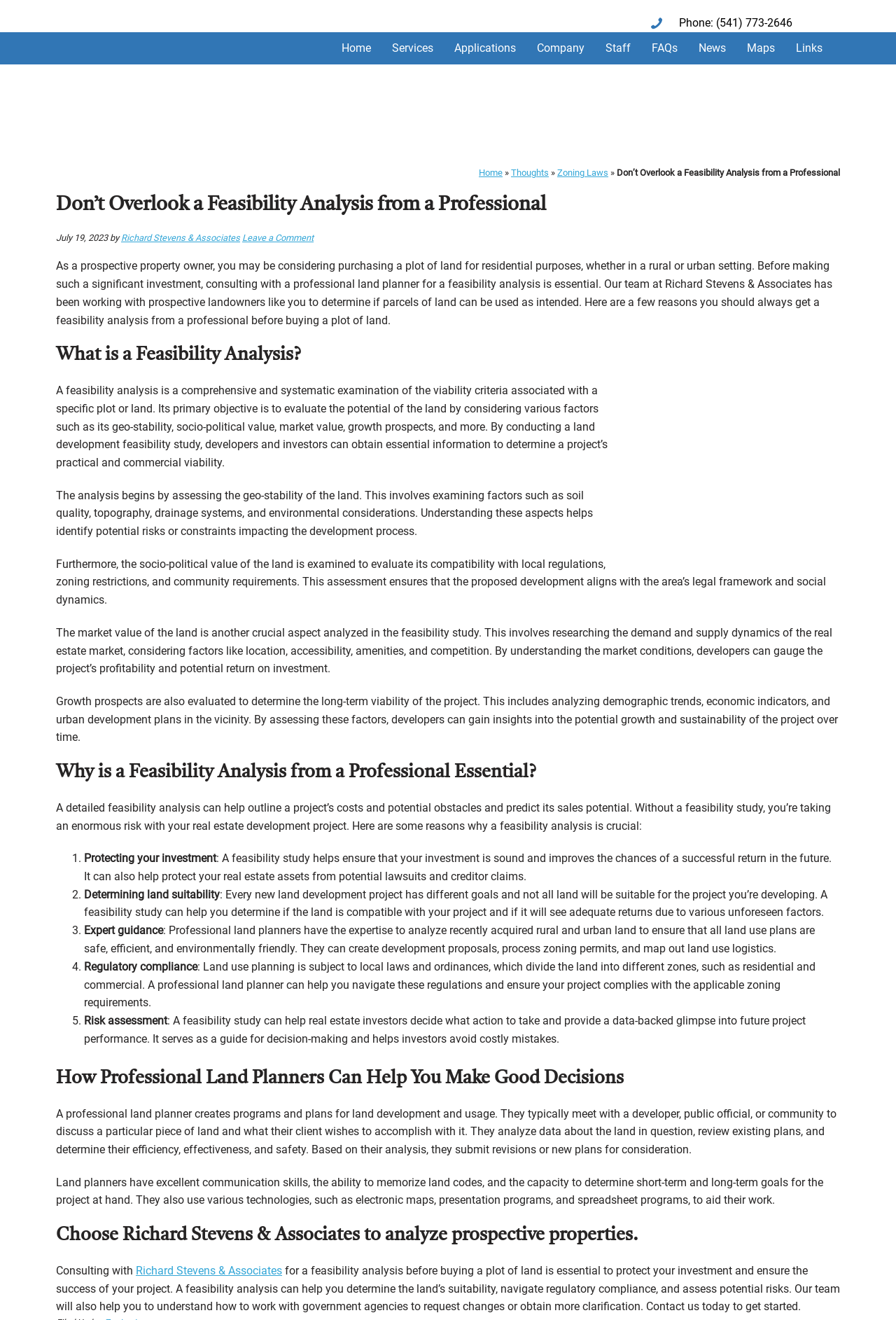Predict the bounding box of the UI element based on this description: "Richard Stevens & Associates".

[0.152, 0.958, 0.315, 0.968]